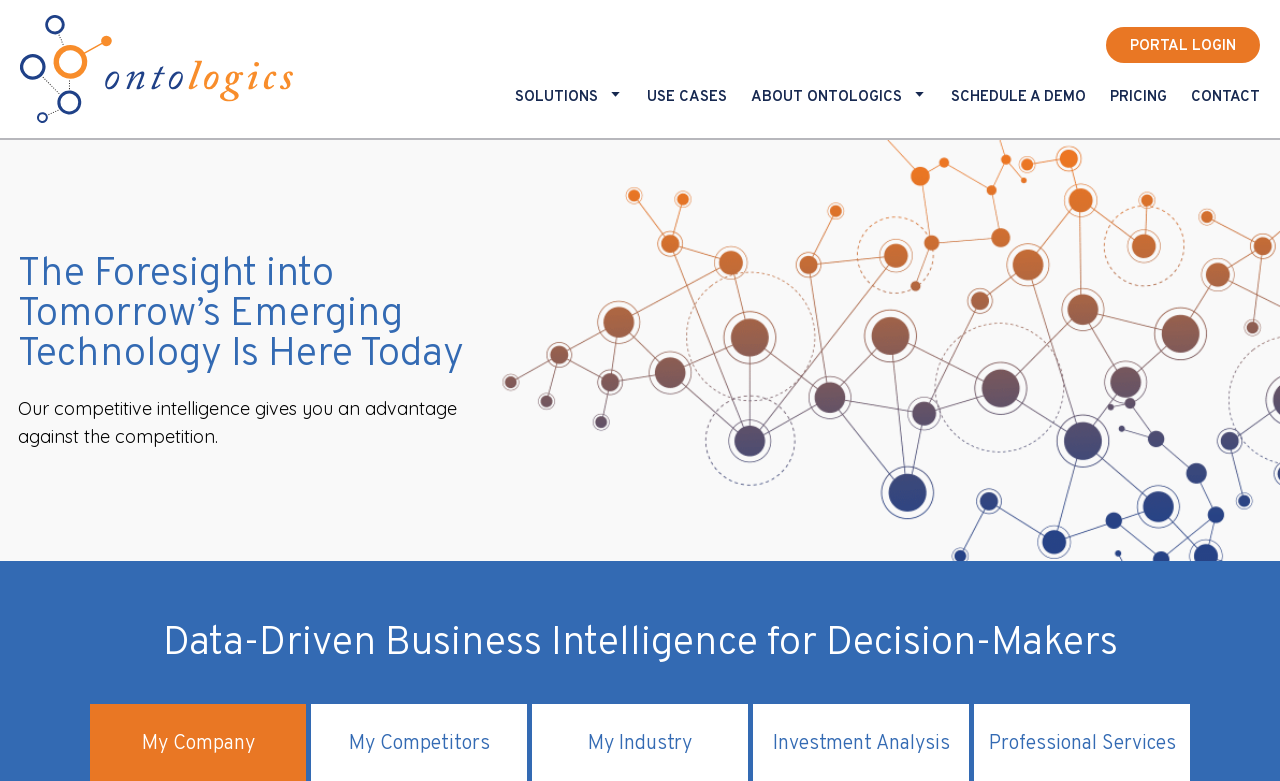What is the type of business intelligence provided?
Please respond to the question with a detailed and informative answer.

The type of business intelligence provided can be found in the heading 'Data-Driven Business Intelligence for Decision-Makers' which is located at the bottom of the webpage.